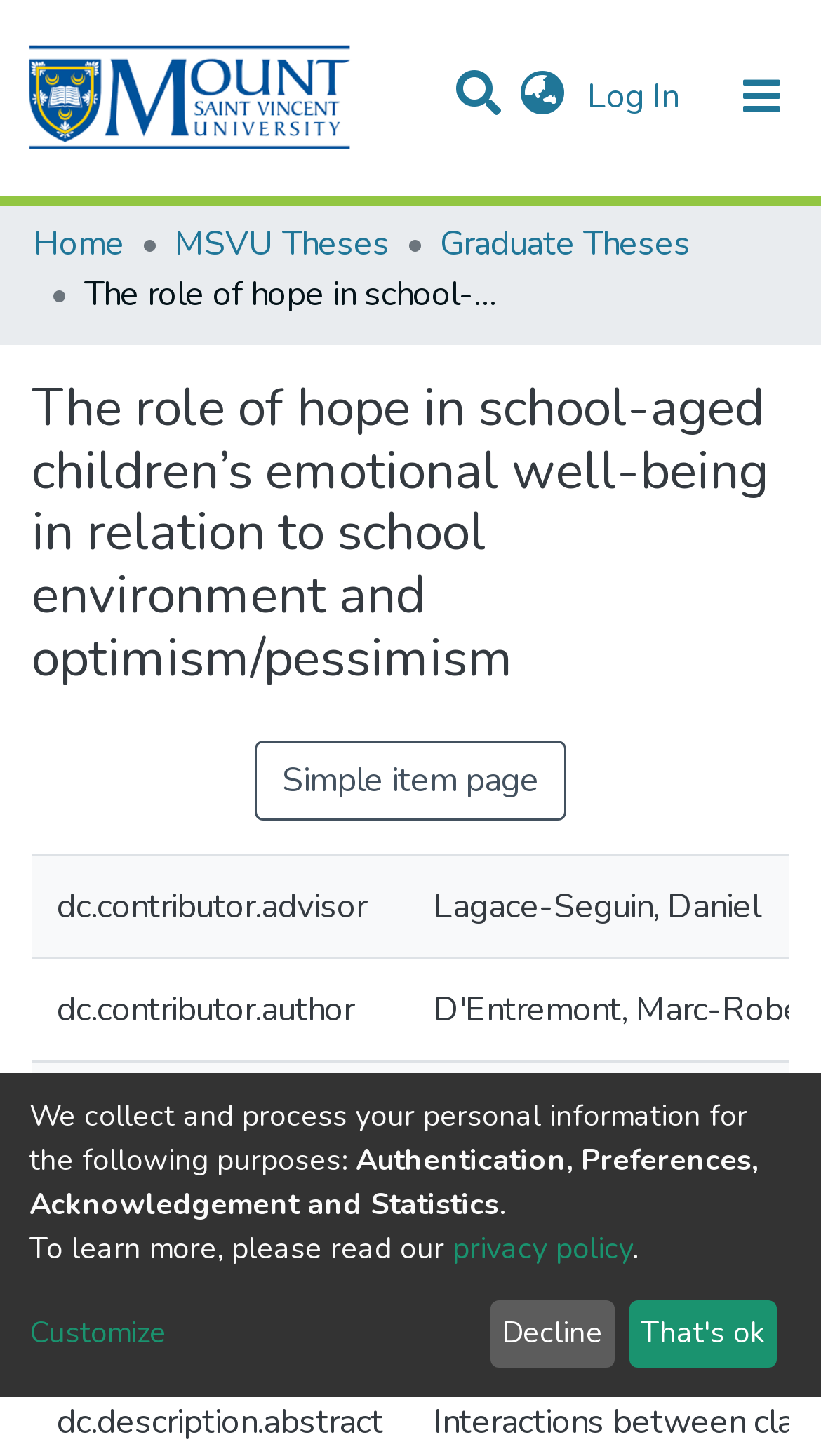Find and indicate the bounding box coordinates of the region you should select to follow the given instruction: "Toggle navigation".

[0.856, 0.038, 1.0, 0.095]